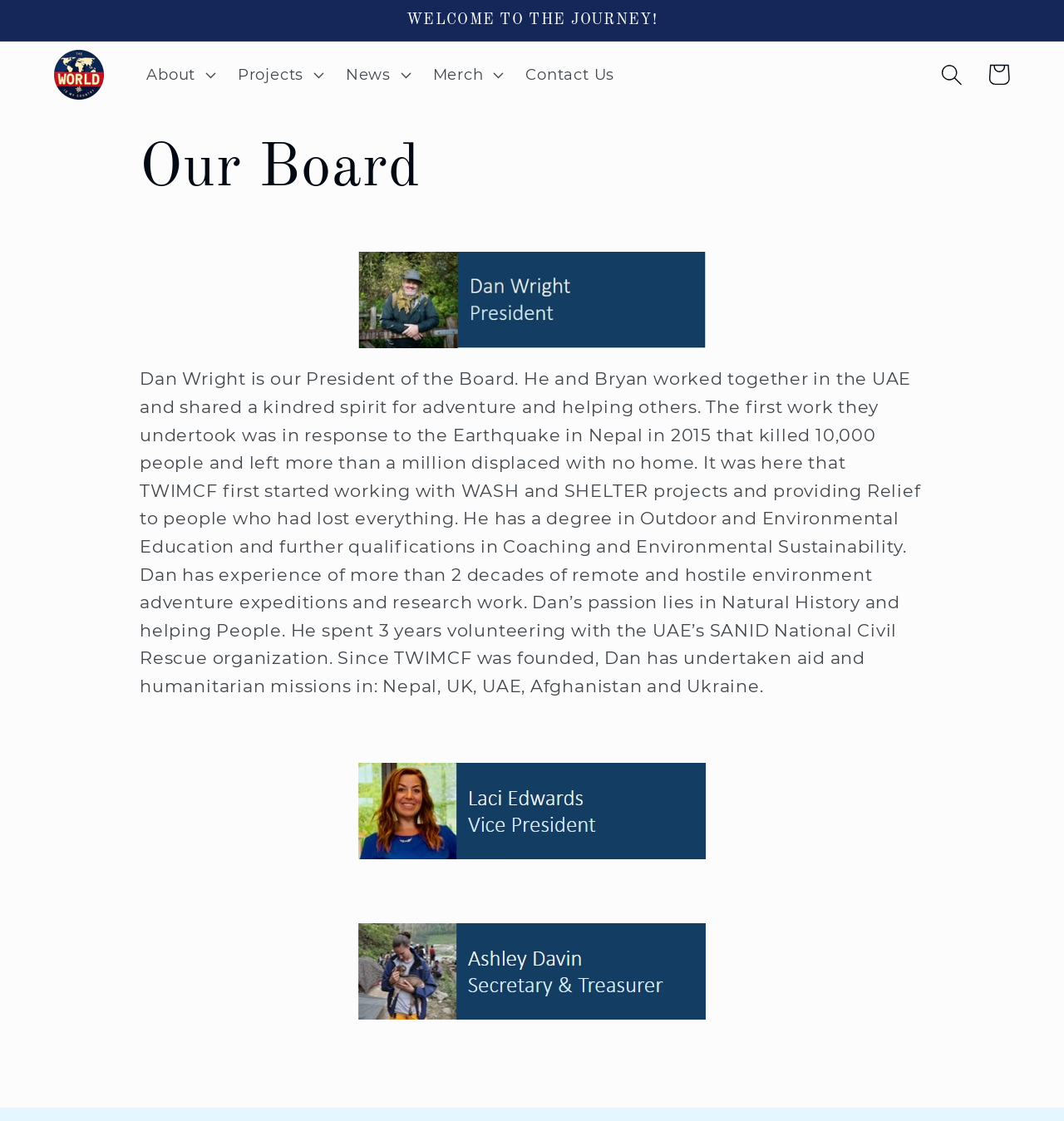What is Dan's degree in?
Please provide a single word or phrase as your answer based on the screenshot.

Outdoor and Environmental Education